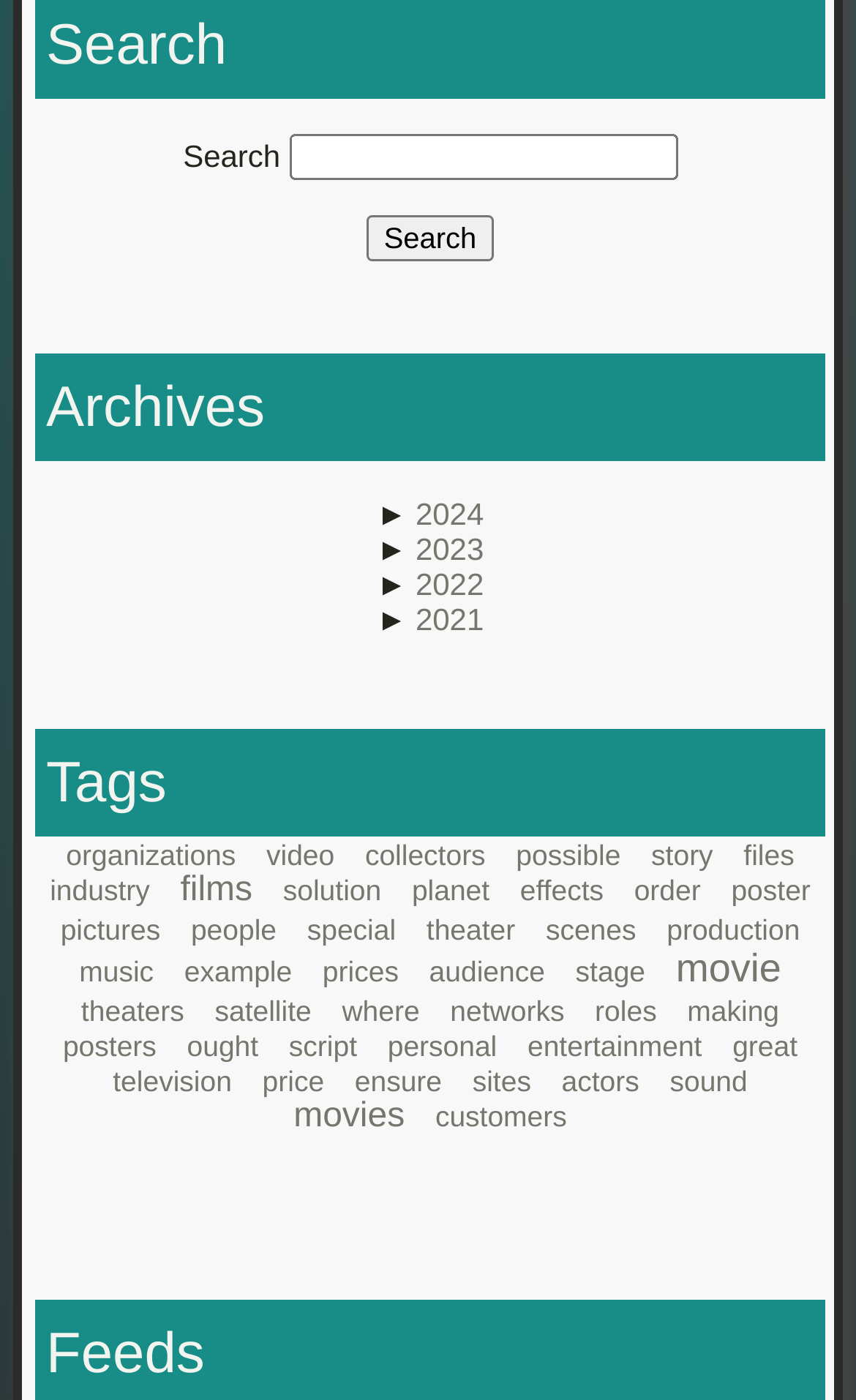Specify the bounding box coordinates of the element's region that should be clicked to achieve the following instruction: "View tags related to organizations". The bounding box coordinates consist of four float numbers between 0 and 1, in the format [left, top, right, bottom].

[0.077, 0.599, 0.275, 0.623]